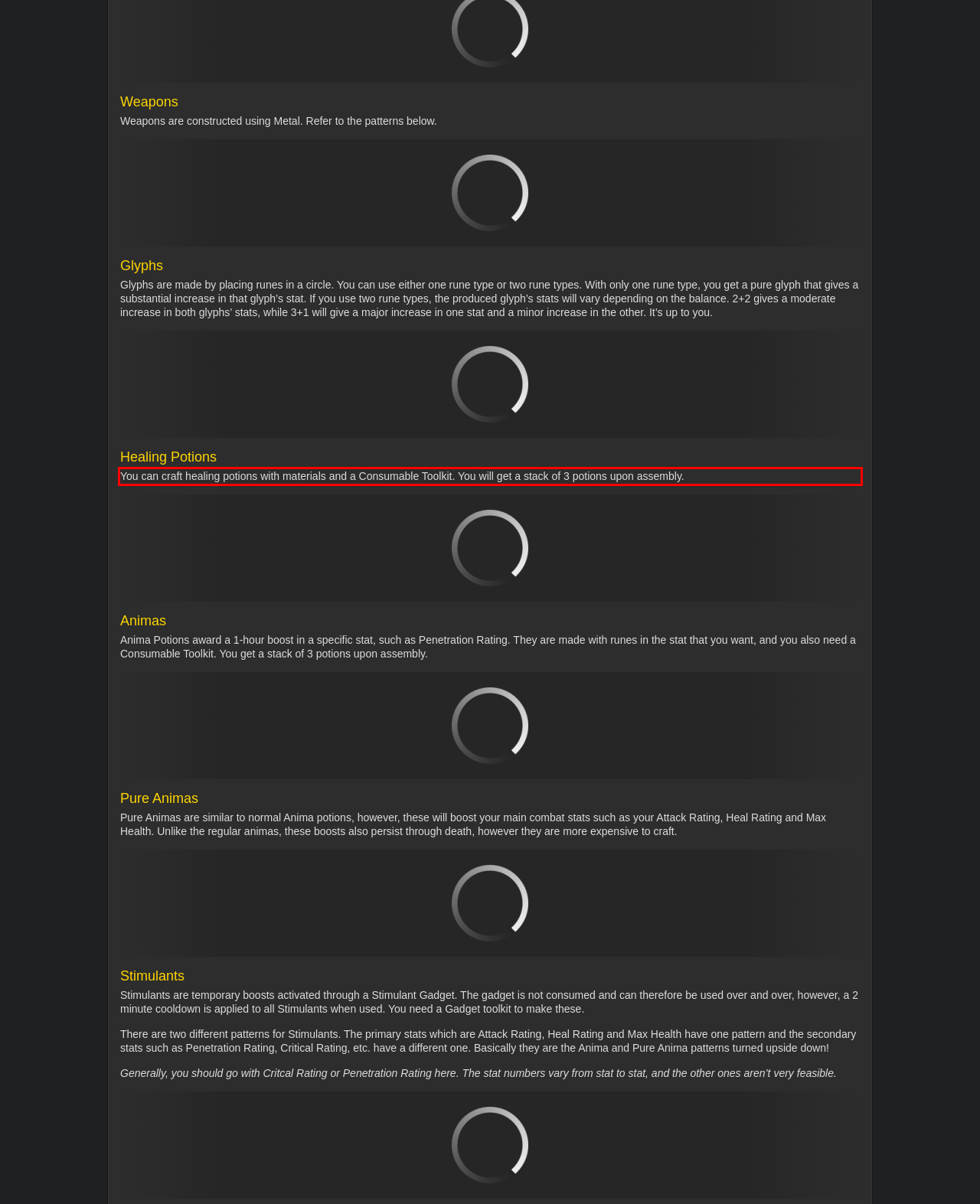Please recognize and transcribe the text located inside the red bounding box in the webpage image.

You can craft healing potions with materials and a Consumable Toolkit. You will get a stack of 3 potions upon assembly.